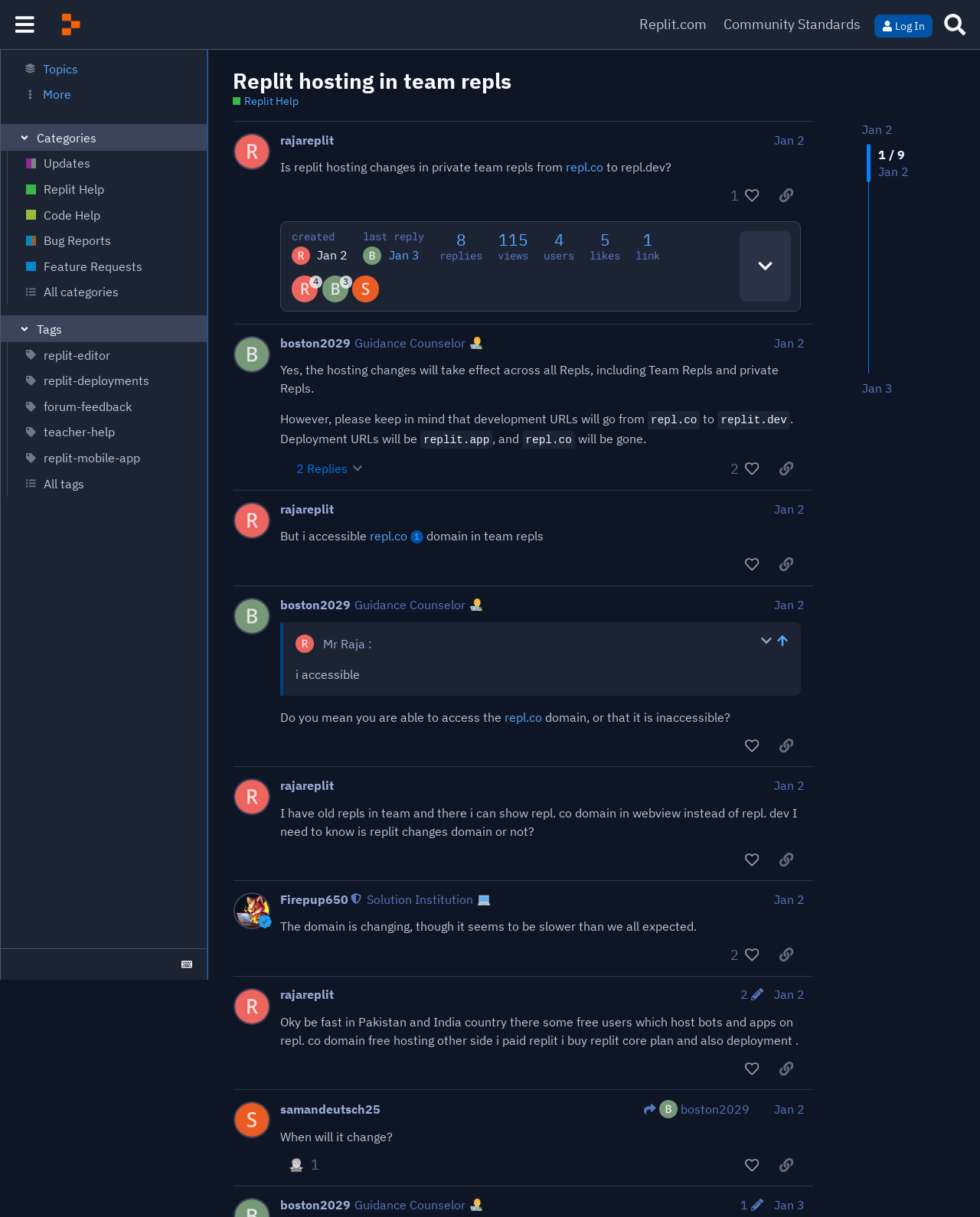Please identify the bounding box coordinates of the element I should click to complete this instruction: 'Like the post by @rajareplit'. The coordinates should be given as four float numbers between 0 and 1, like this: [left, top, right, bottom].

[0.754, 0.15, 0.782, 0.171]